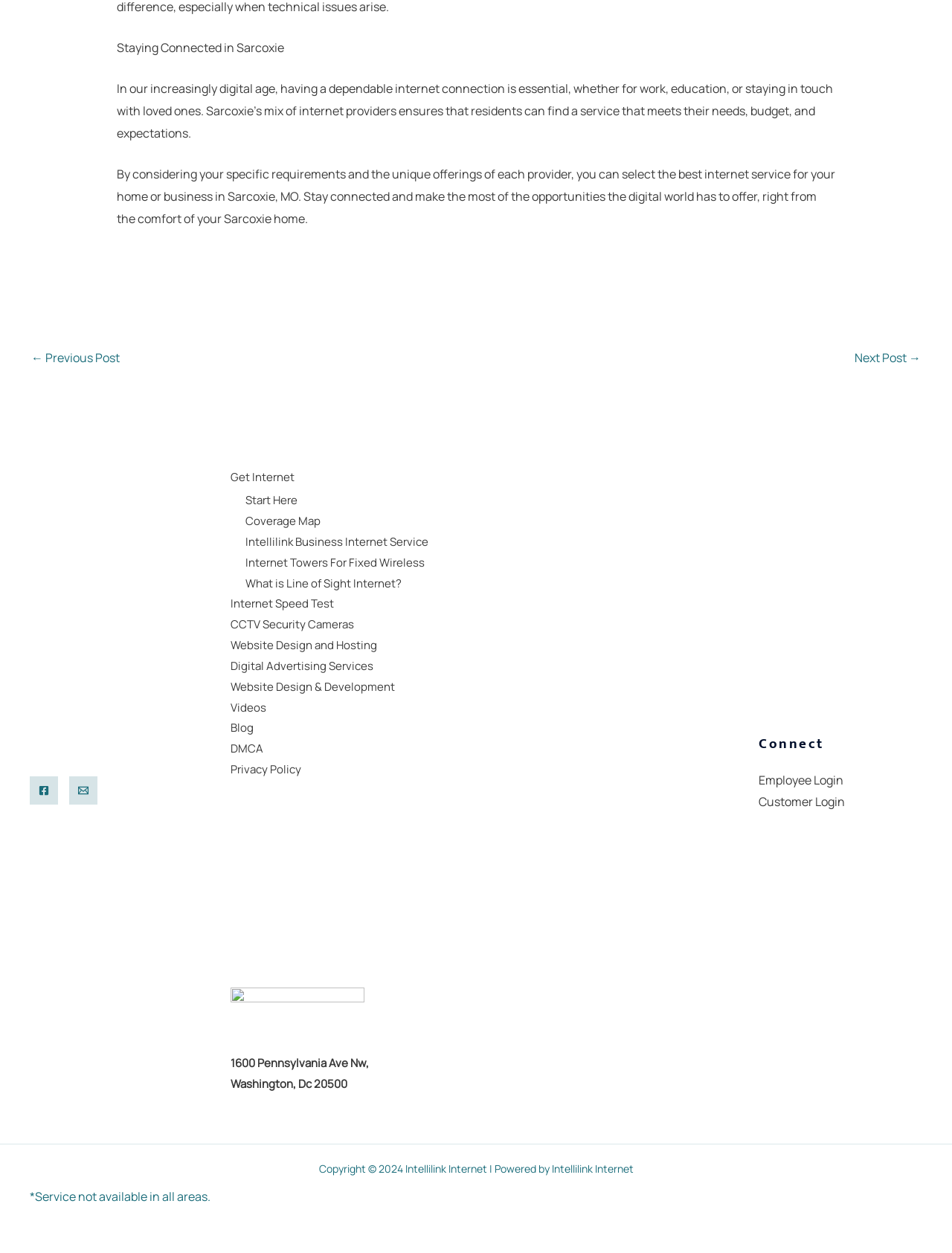Please respond to the question with a concise word or phrase:
What is the purpose of the webpage?

To provide internet services